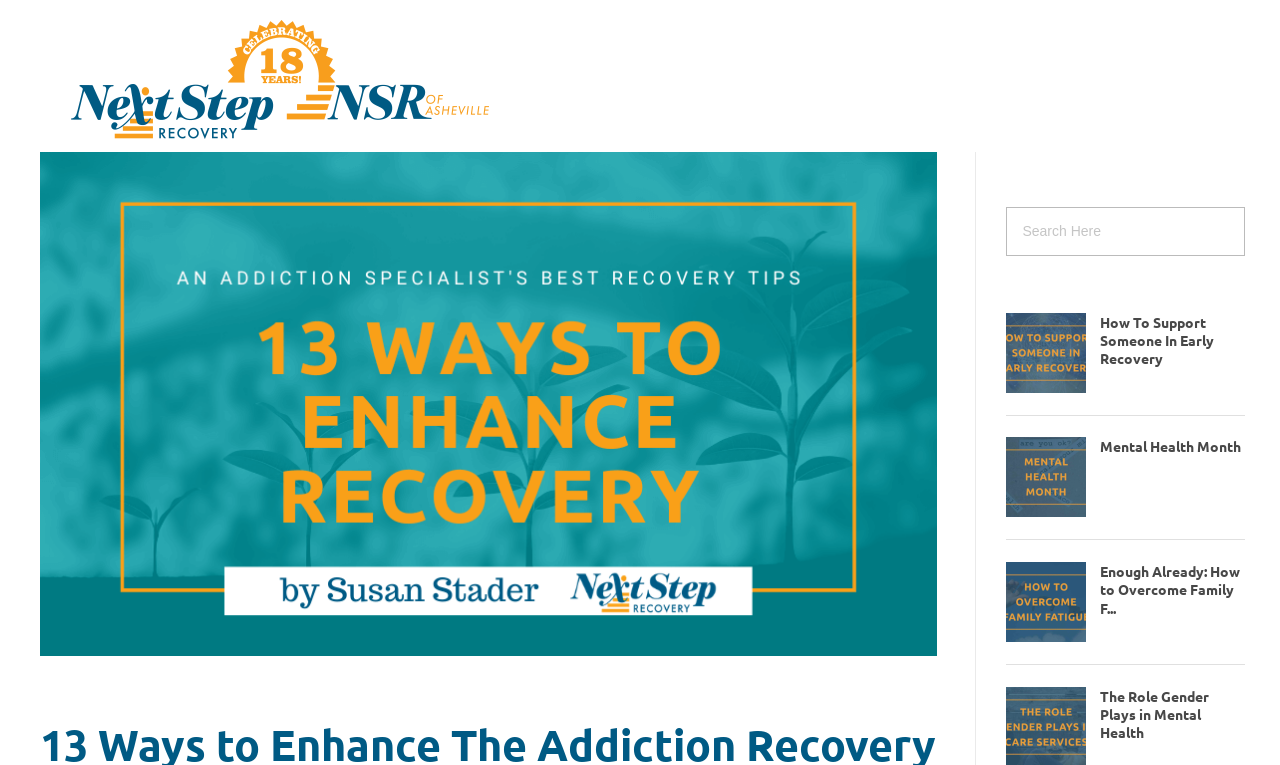Provide the bounding box coordinates of the section that needs to be clicked to accomplish the following instruction: "Click the NSR of Asheville link."

[0.055, 0.183, 0.204, 0.218]